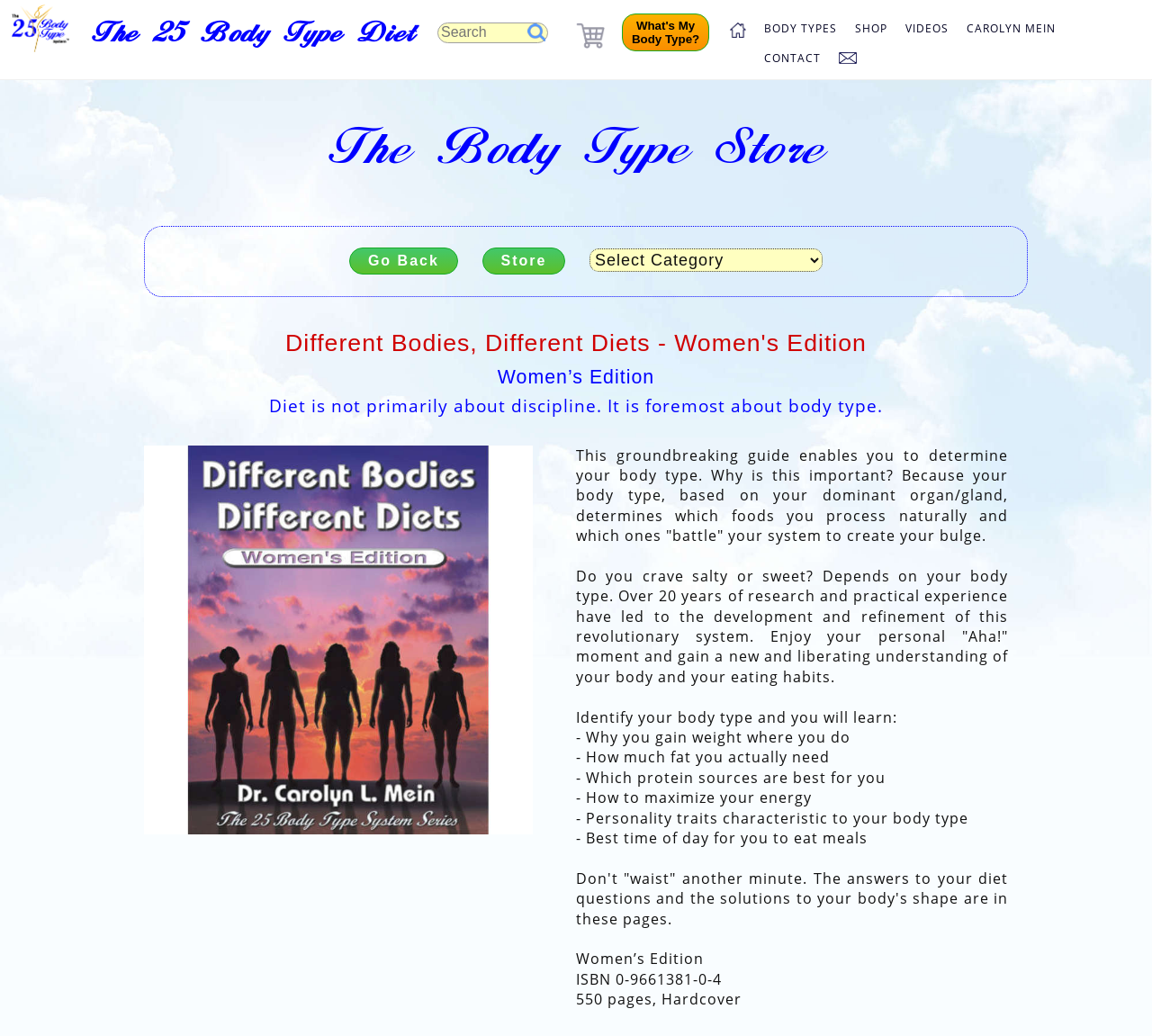Kindly provide the bounding box coordinates of the section you need to click on to fulfill the given instruction: "Read the full citation of the publication".

None